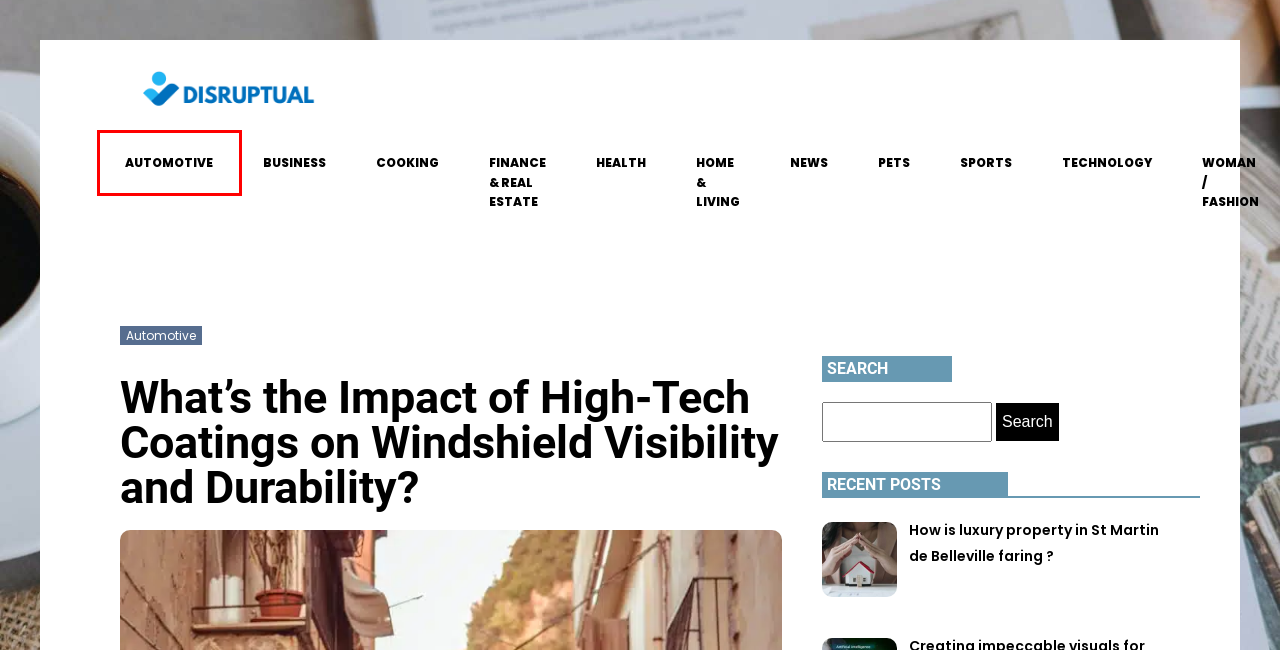Please examine the screenshot provided, which contains a red bounding box around a UI element. Select the webpage description that most accurately describes the new page displayed after clicking the highlighted element. Here are the candidates:
A. home & living Archives - disruptual
B. technology Archives - disruptual
C. sports Archives - disruptual
D. News Archives - disruptual
E. business Archives - disruptual
F. automotive Archives - disruptual
G. health Archives - disruptual
H. finance & real estate Archives - disruptual

F